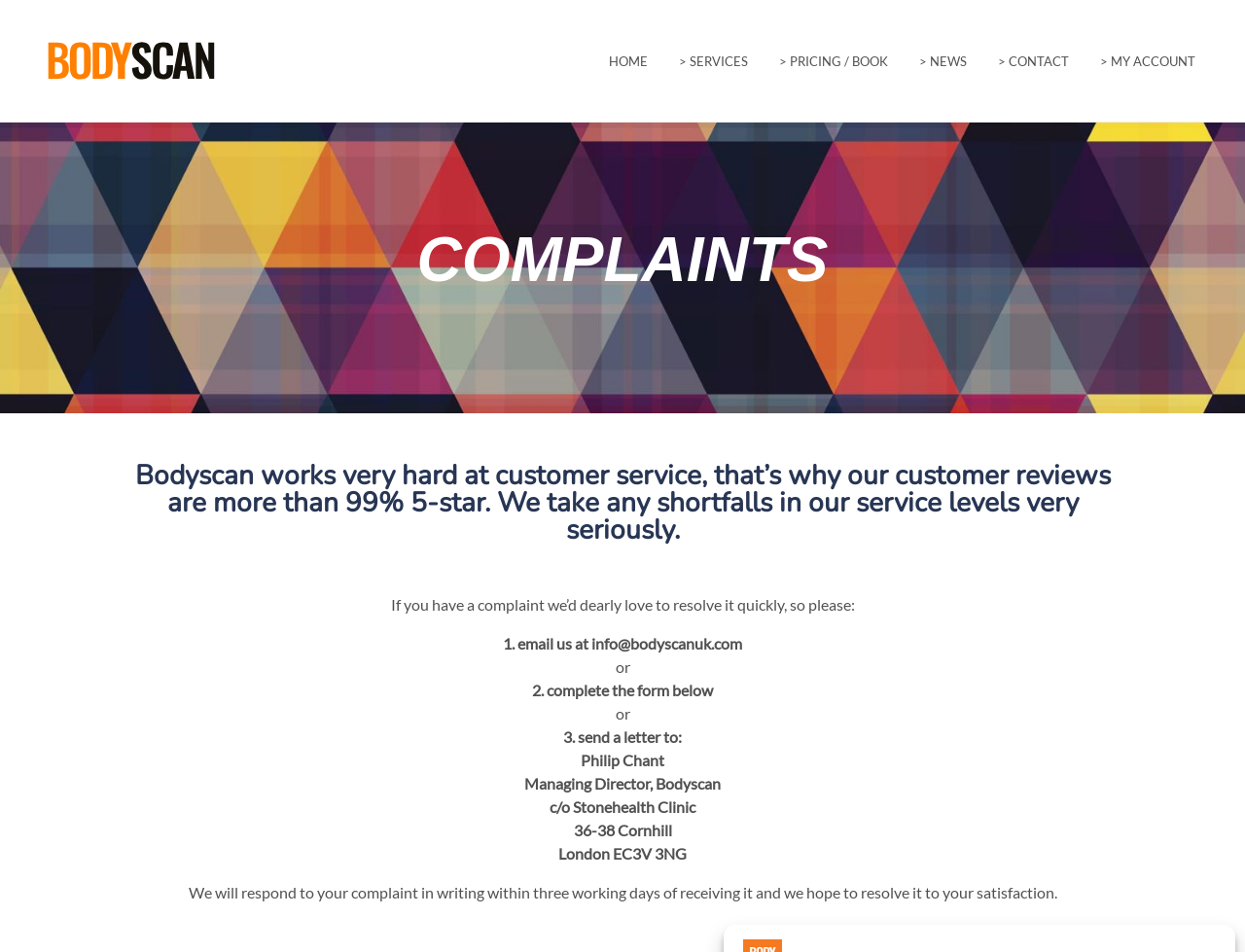Provide a thorough summary of the webpage.

This webpage is about complaints and customer service from Bodyscan, a company that takes pride in its 99% 5-star customer reviews. At the top left corner, there is a logo of Bodyscan, accompanied by a link to the homepage. The top navigation bar has links to HOME, SERVICES, PRICING / BOOK, NEWS, CONTACT, and MY ACCOUNT.

Below the navigation bar, there is a prominent heading that reads "COMPLAINTS" in a large font. The company's commitment to customer service is emphasized in a paragraph that follows, stating that they take any shortfalls in their service levels very seriously.

The main content of the page is divided into sections, with clear headings and concise text. If a customer has a complaint, they are encouraged to resolve it quickly by either emailing the company, completing a form below, or sending a letter to the Managing Director, Philip Chant, at the Stonehealth Clinic in London. The company promises to respond to complaints in writing within three working days of receiving them and hopes to resolve them to the customer's satisfaction.

Throughout the page, there are no images other than the Bodyscan logo at the top left corner. The layout is clean, with ample whitespace between sections, making it easy to read and navigate.